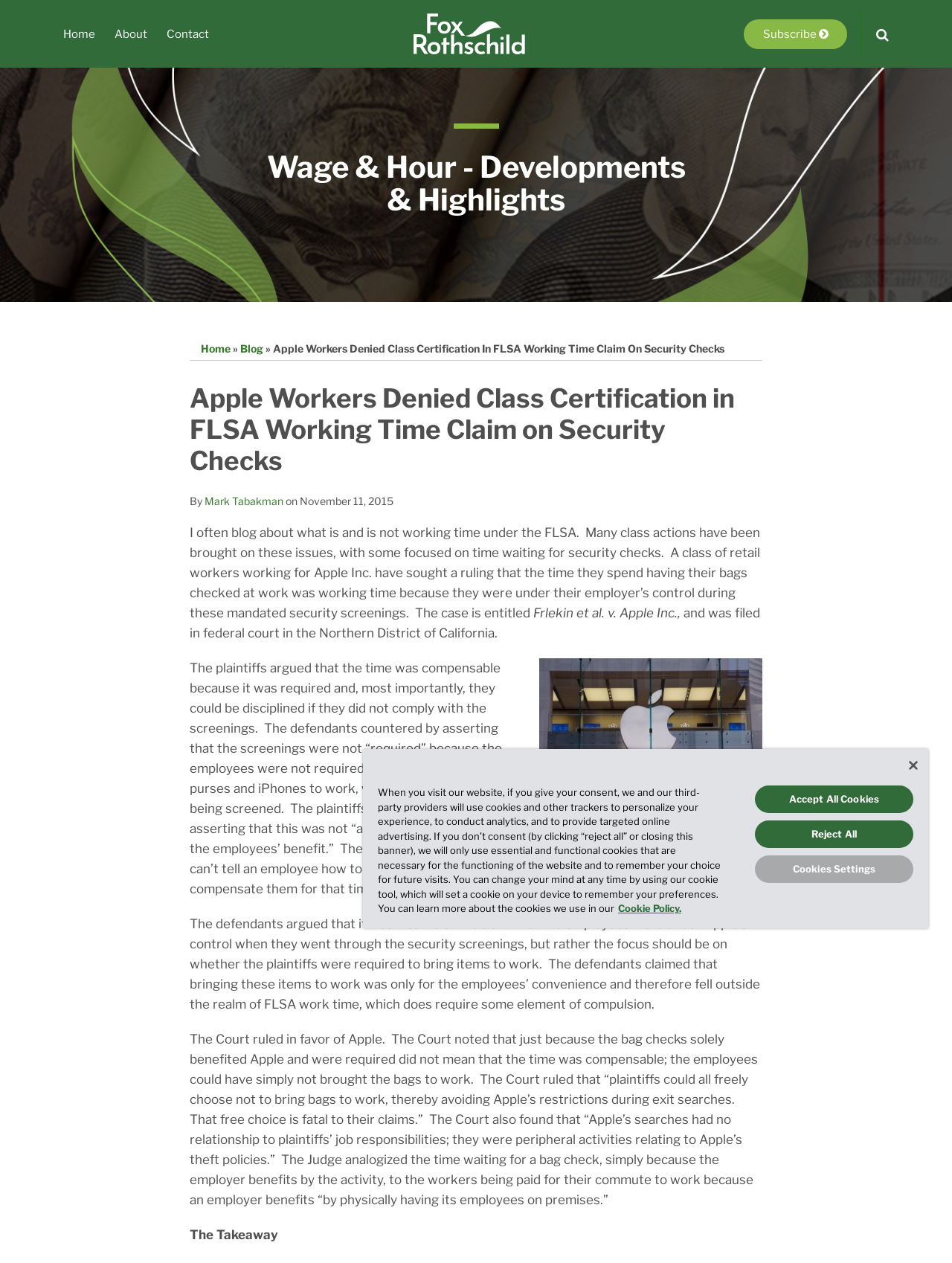Summarize the webpage with a detailed and informative caption.

This webpage is about a blog post discussing a court case related to the Fair Labor Standards Act (FLSA) and working time. At the top of the page, there is a navigation menu with links to "Home", "About", and "Contact" on the left, and a Fox Rothschild LLP logo on the right. Below the navigation menu, there is a heading "Wage & Hour - Developments & Highlights" with a link to the same title. 

On the left side of the page, there is a secondary navigation menu with links to "Home", "Blog", and a breadcrumb trail indicating the current page. The main content of the page is a blog post titled "Apple Workers Denied Class Certification in FLSA Working Time Claim on Security Checks". The post is written by Mark Tabakman and was published on November 11, 2015. 

The blog post discusses a court case where Apple employees sought a ruling that the time they spent having their bags checked at work was working time under the FLSA. The post summarizes the arguments made by both the plaintiffs and the defendants, and concludes with the court's ruling in favor of Apple. 

There is an image on the page, captioned "Apple employees and compensable time", which is a stock photo. The image is placed below the introductory paragraph of the blog post. 

At the bottom of the page, there is a cookie banner with a message about the use of cookies and trackers on the website. The banner provides options to accept all cookies, reject all cookies, or customize cookie settings.